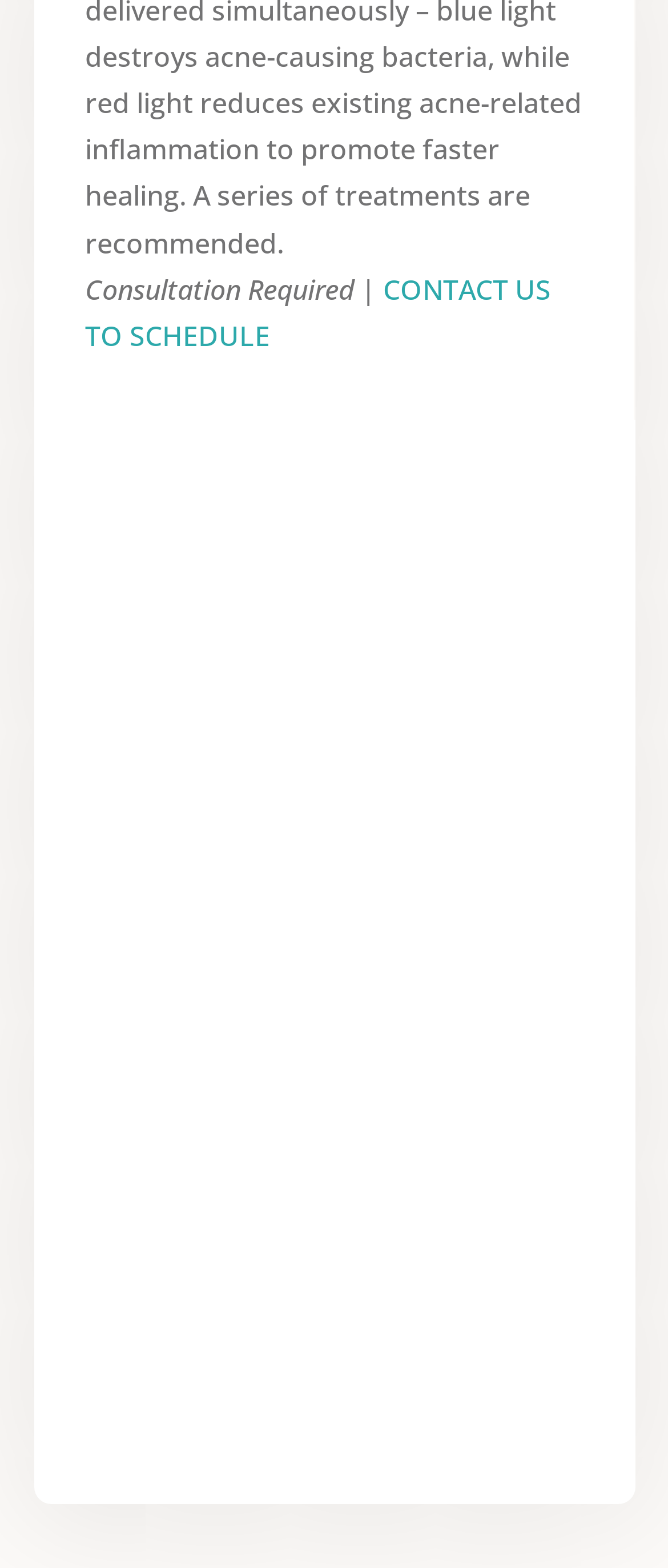Using the format (top-left x, top-left y, bottom-right x, bottom-right y), and given the element description, identify the bounding box coordinates within the screenshot: Body Scrubs & Wraps

[0.127, 0.39, 0.545, 0.414]